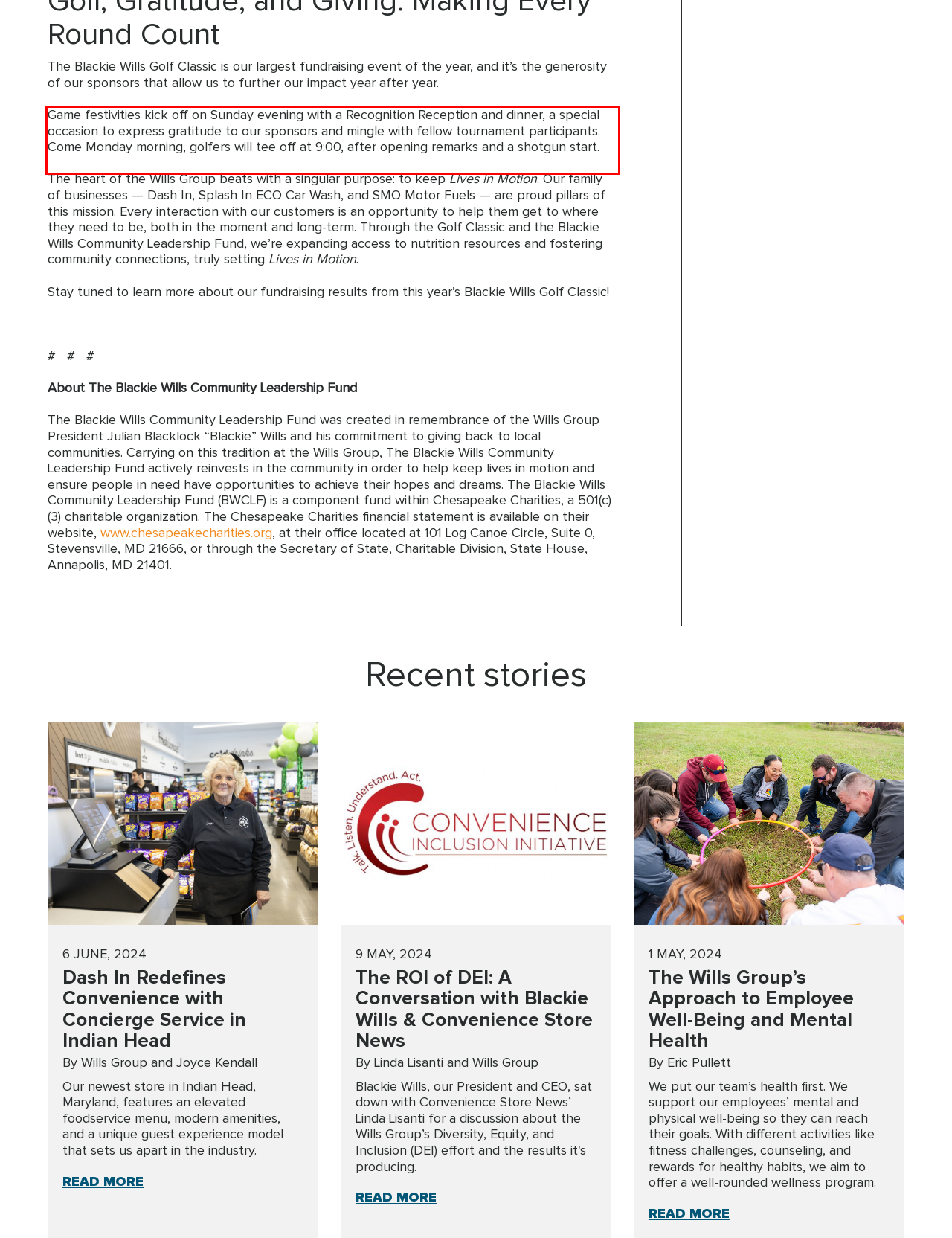You have a screenshot of a webpage where a UI element is enclosed in a red rectangle. Perform OCR to capture the text inside this red rectangle.

Game festivities kick off on Sunday evening with a Recognition Reception and dinner, a special occasion to express gratitude to our sponsors and mingle with fellow tournament participants. Come Monday morning, golfers will tee off at 9:00, after opening remarks and a shotgun start.